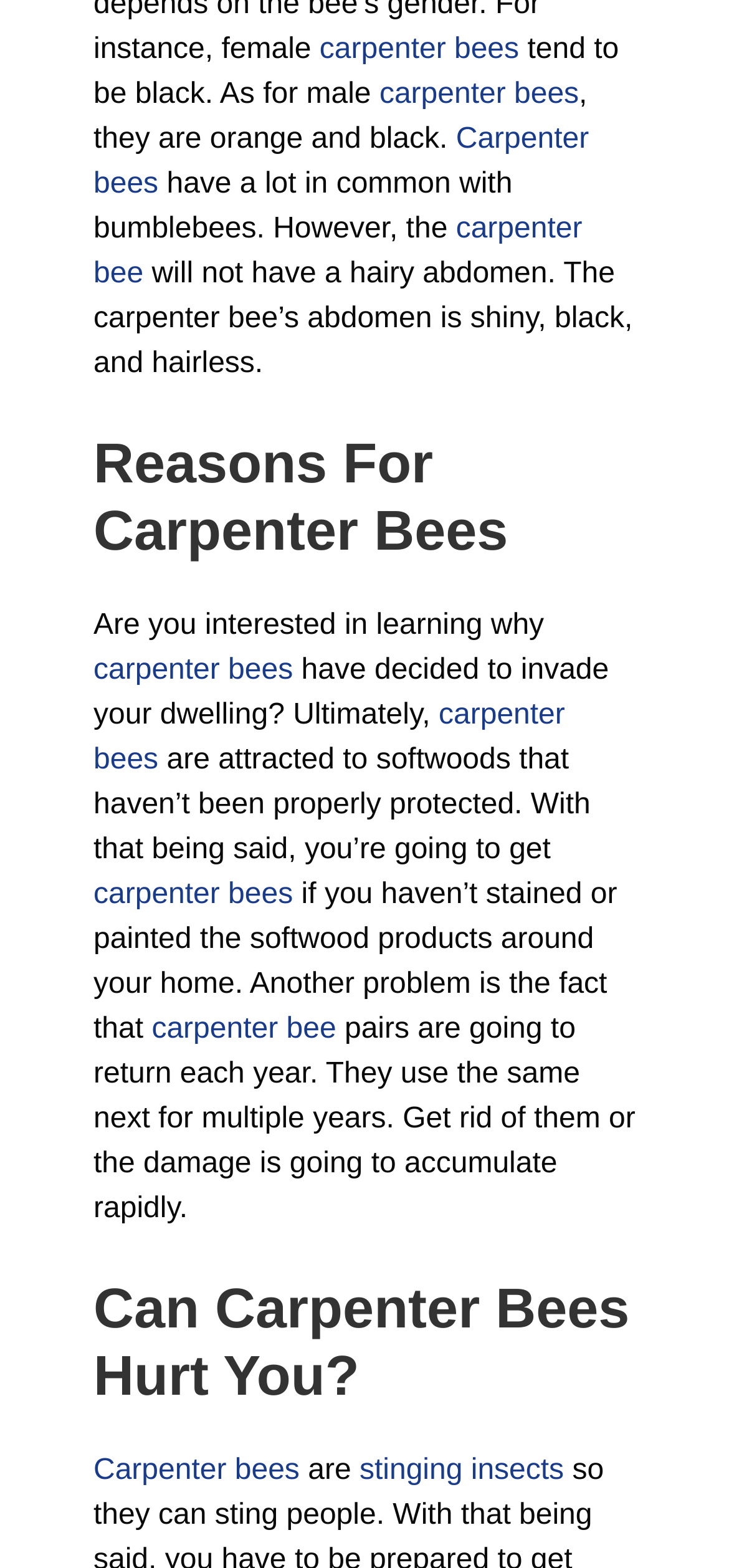Could you provide the bounding box coordinates for the portion of the screen to click to complete this instruction: "follow the link about carpenter bee"?

[0.128, 0.136, 0.799, 0.185]